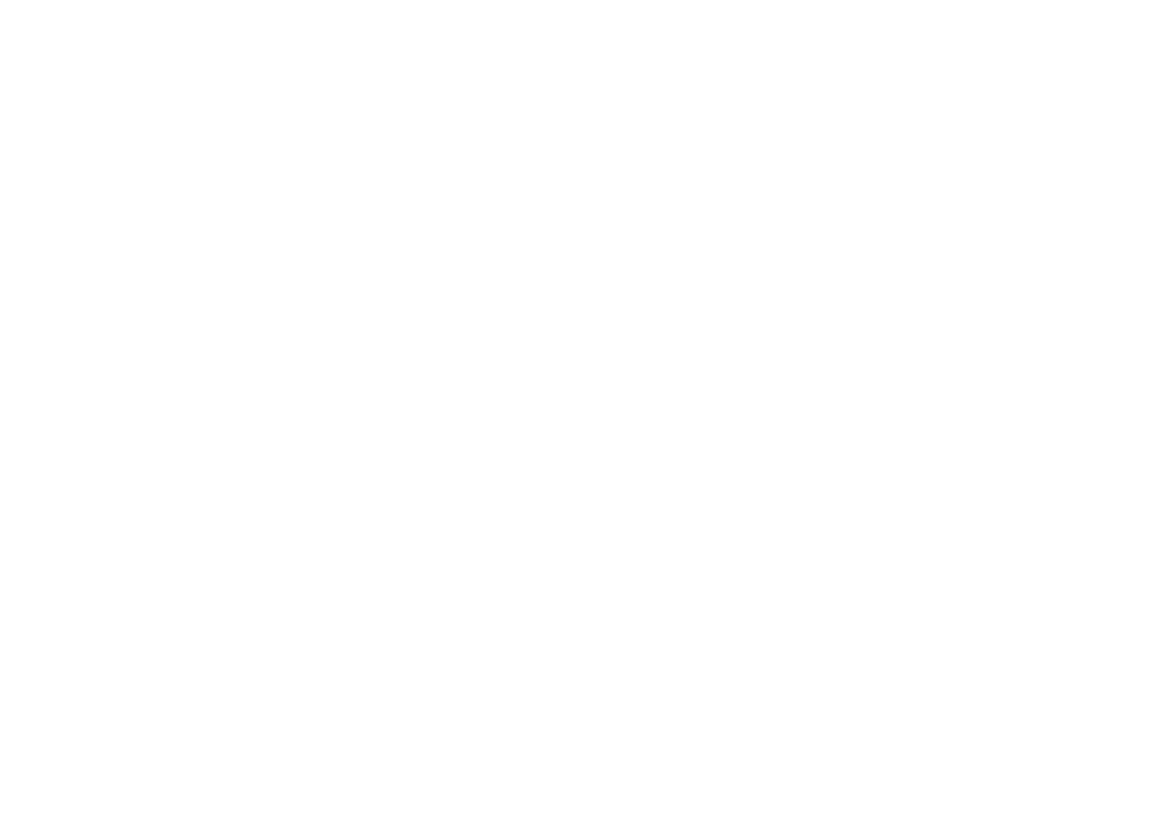What is the sales phone number?
Based on the visual information, provide a detailed and comprehensive answer.

I found the sales phone number by looking at the generic text element that contains the phone number '+1-408-200-2211' with the label 'Sales:'.